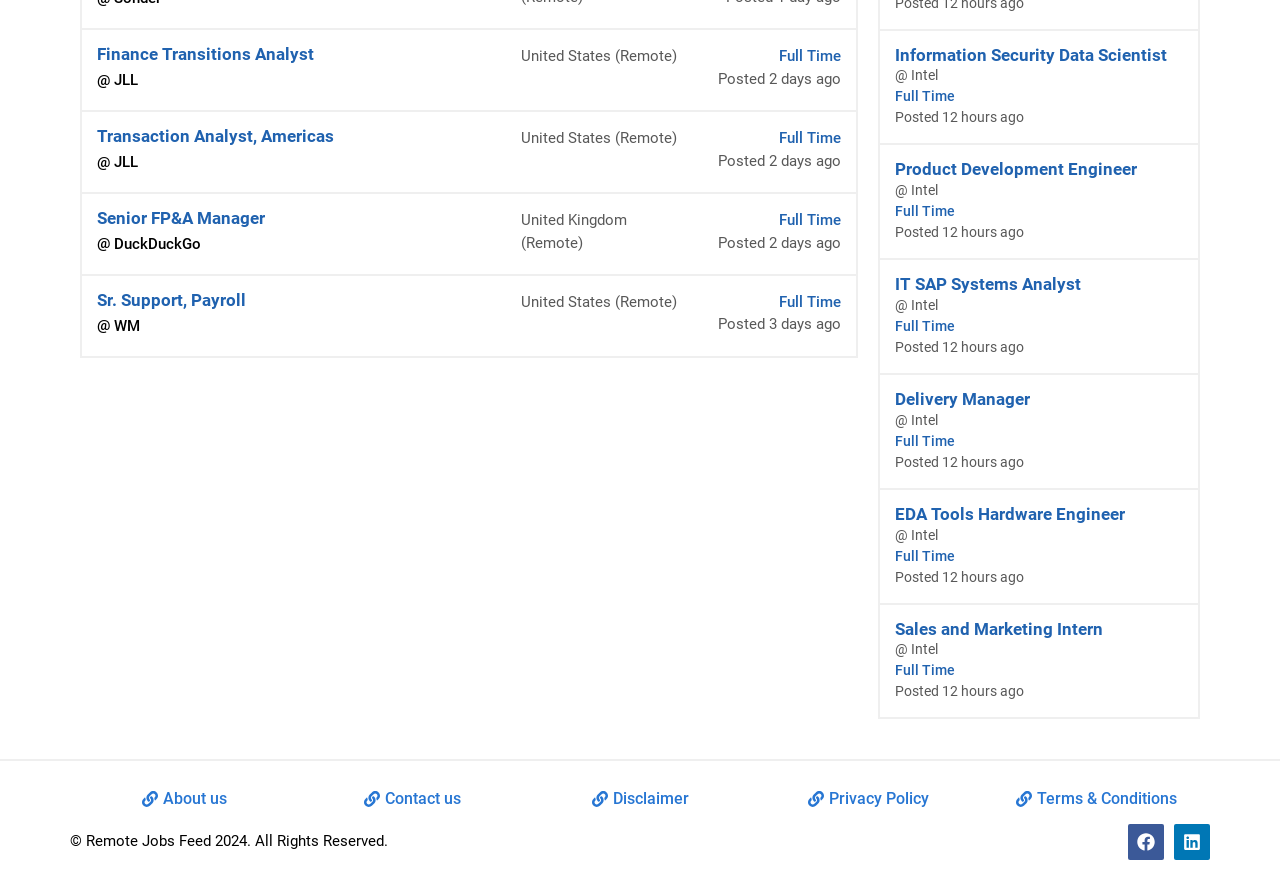Can you find the bounding box coordinates for the element that needs to be clicked to execute this instruction: "Contact via email"? The coordinates should be given as four float numbers between 0 and 1, i.e., [left, top, right, bottom].

None